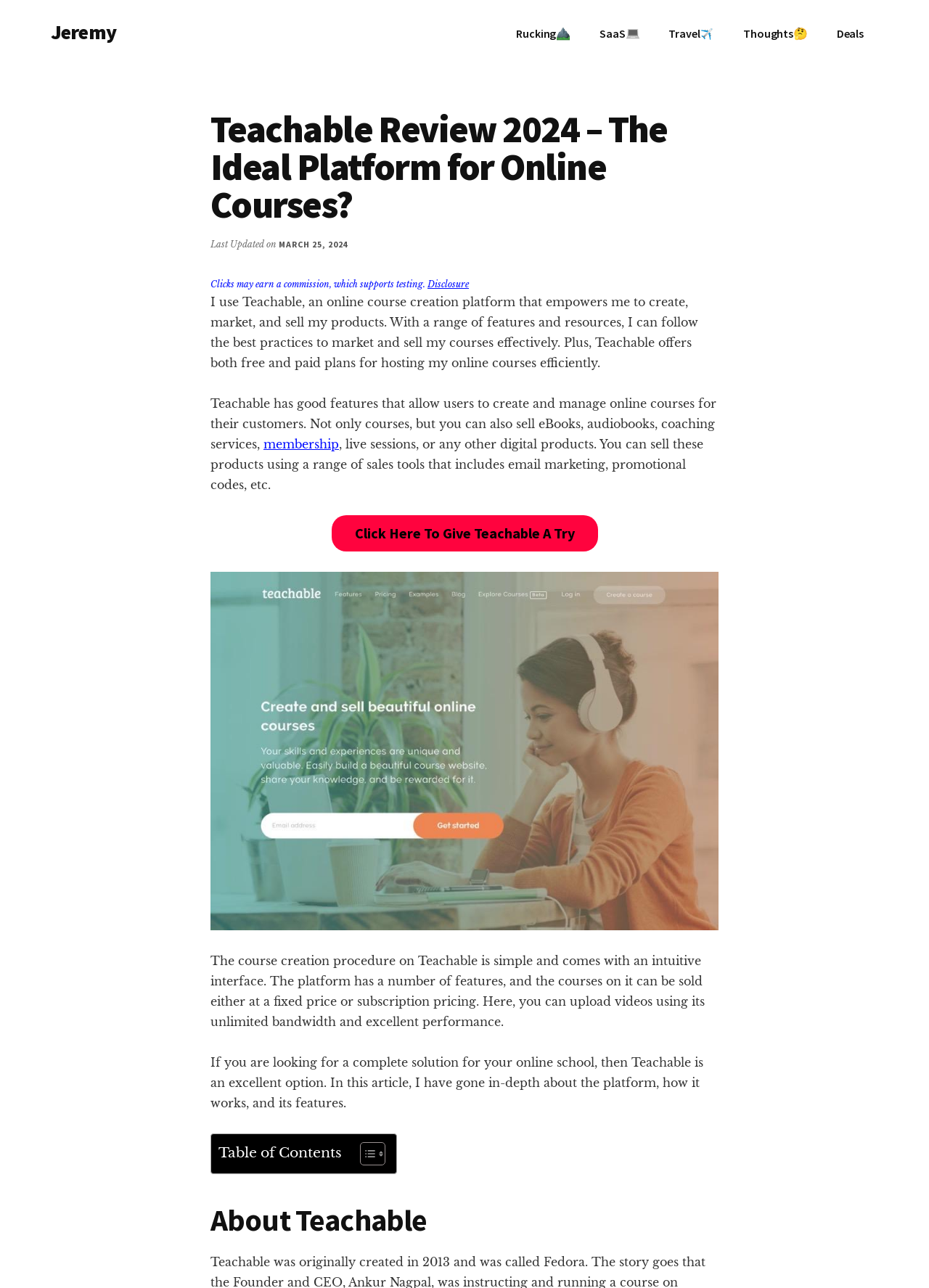Please locate the clickable area by providing the bounding box coordinates to follow this instruction: "Click on the 'membership' link".

[0.284, 0.339, 0.365, 0.35]